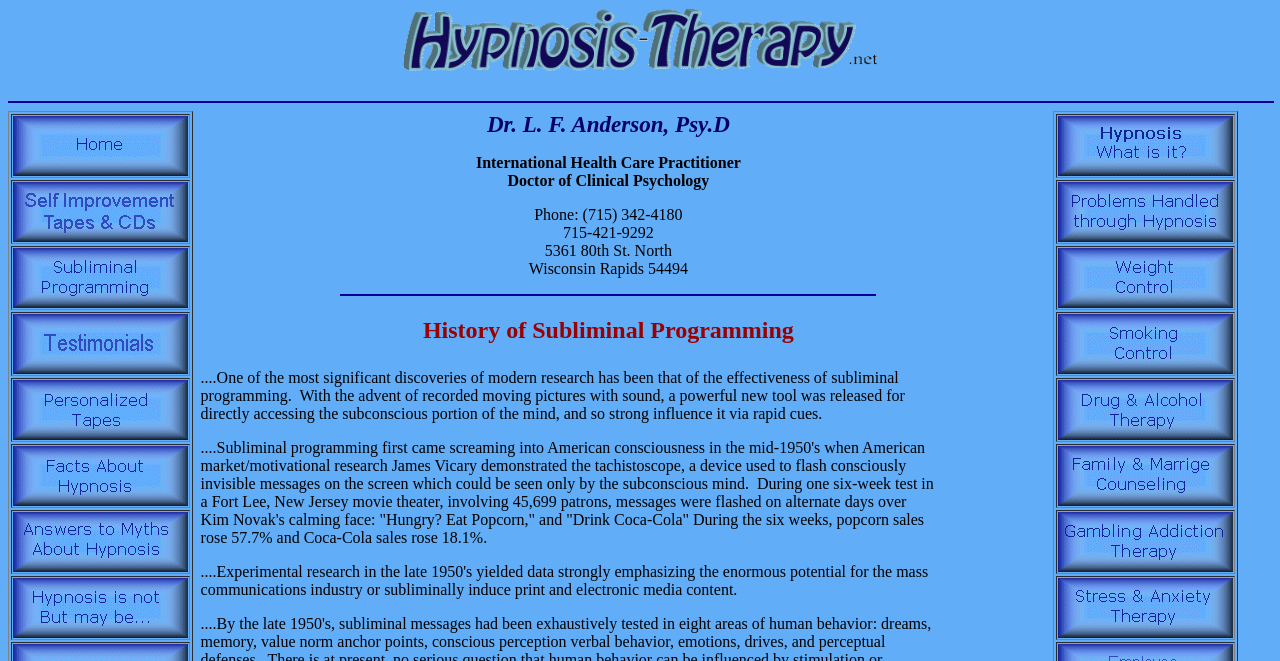What is the address of the hypnosis therapy center?
Please provide a single word or phrase as your answer based on the screenshot.

5361 80th St. North, Wisconsin Rapids 54494